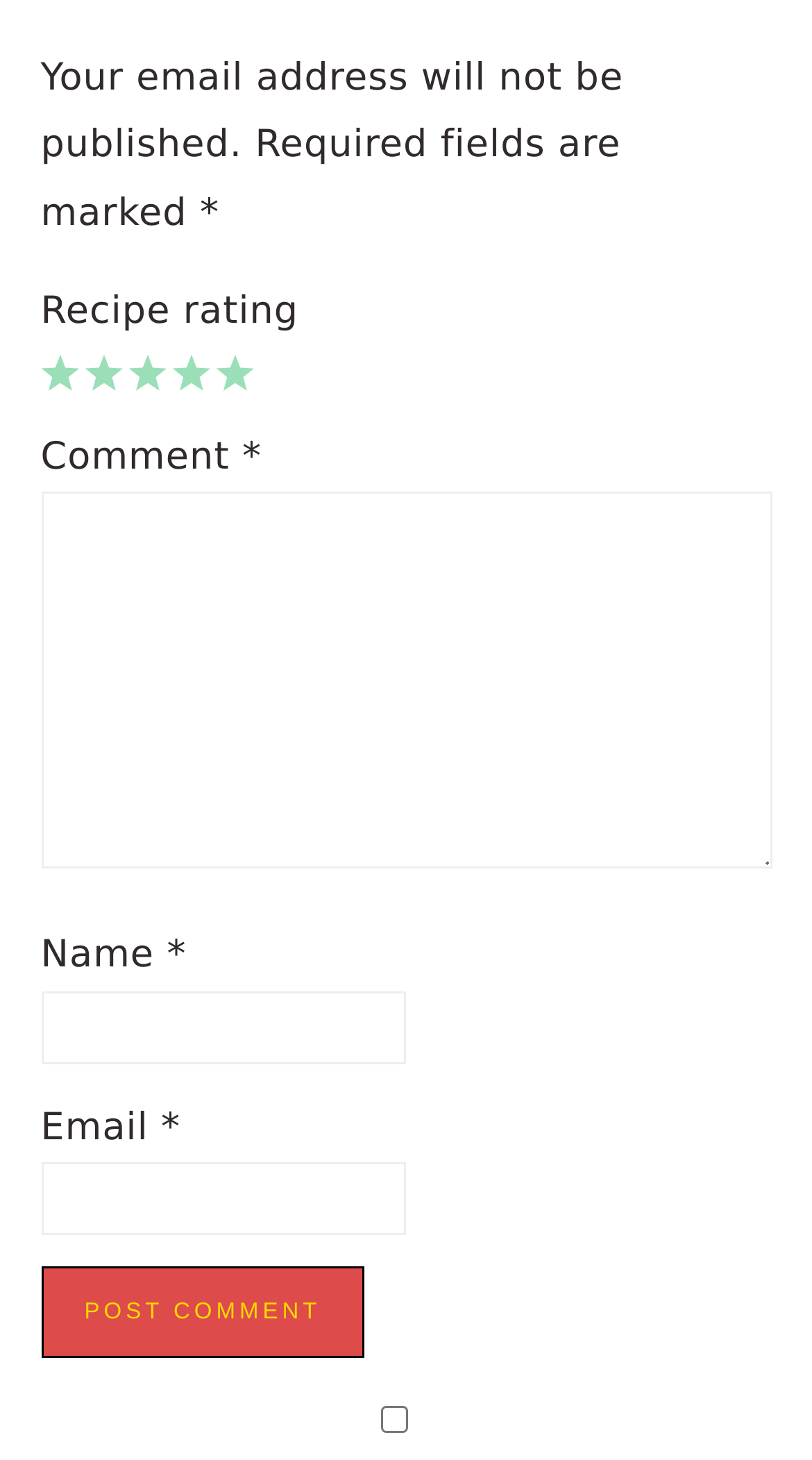Using the information shown in the image, answer the question with as much detail as possible: What is the position of the 'Email' field in the comment form?

The 'Email' field is the third field in the comment form, as it appears below the 'Name' field and above the 'Post Comment' button.